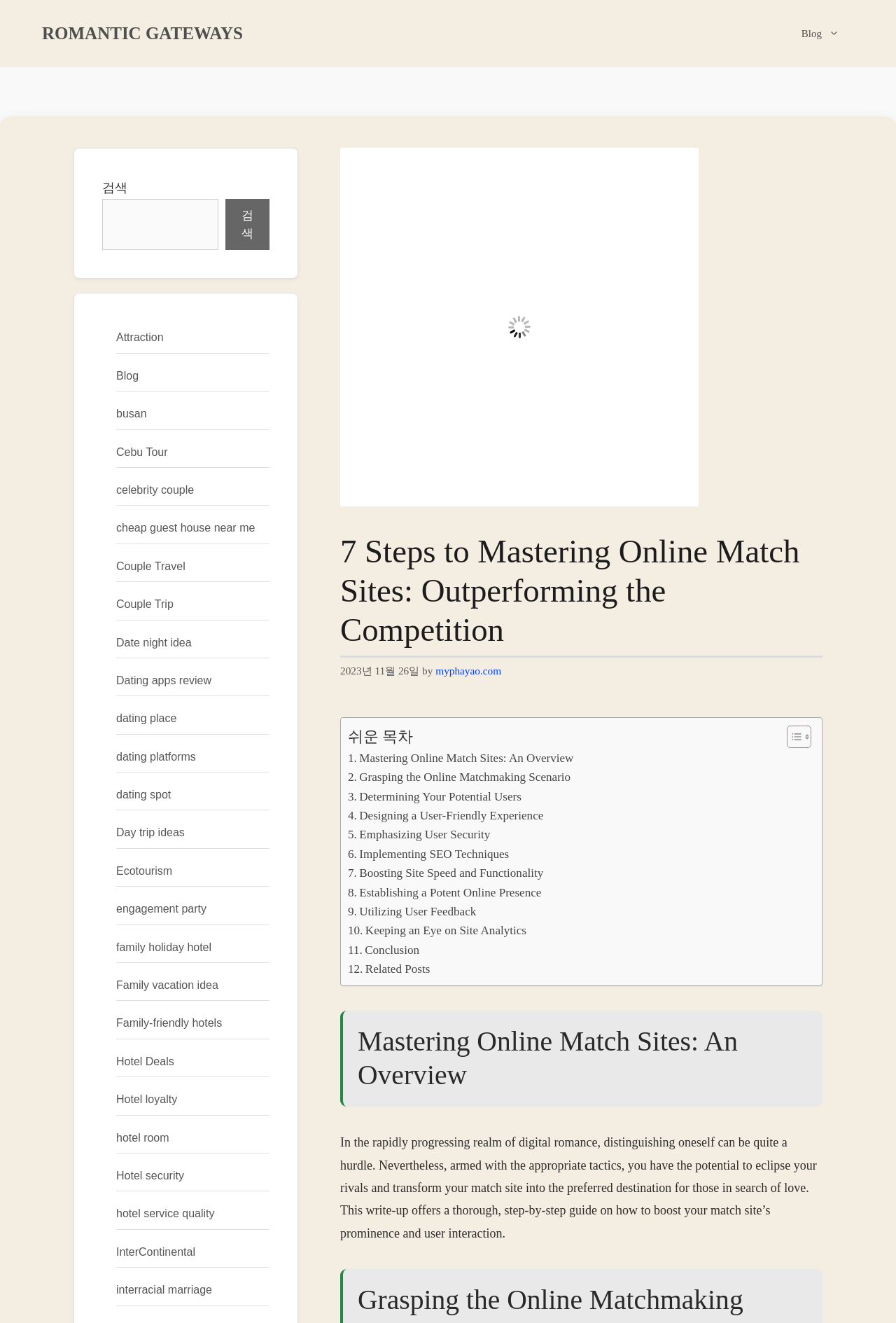Kindly determine the bounding box coordinates of the area that needs to be clicked to fulfill this instruction: "Click the 'ROMANTIC GATEWAYS' link".

[0.047, 0.018, 0.271, 0.032]